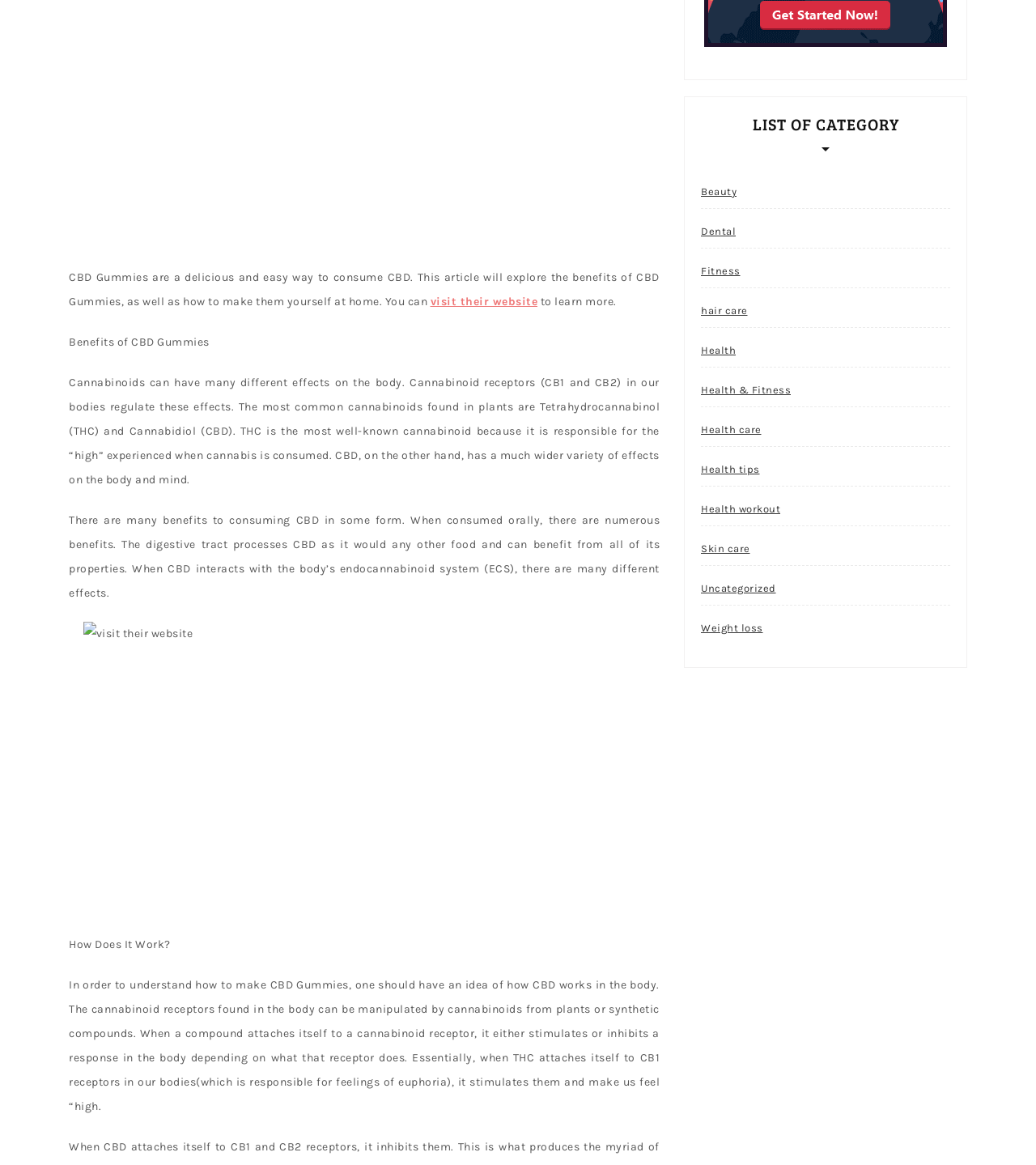Please determine the bounding box coordinates for the element with the description: "Health tips".

[0.677, 0.389, 0.733, 0.417]